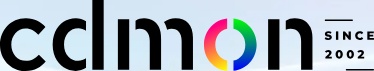What shape is the colorful icon?
Please provide a single word or phrase as the answer based on the screenshot.

circular